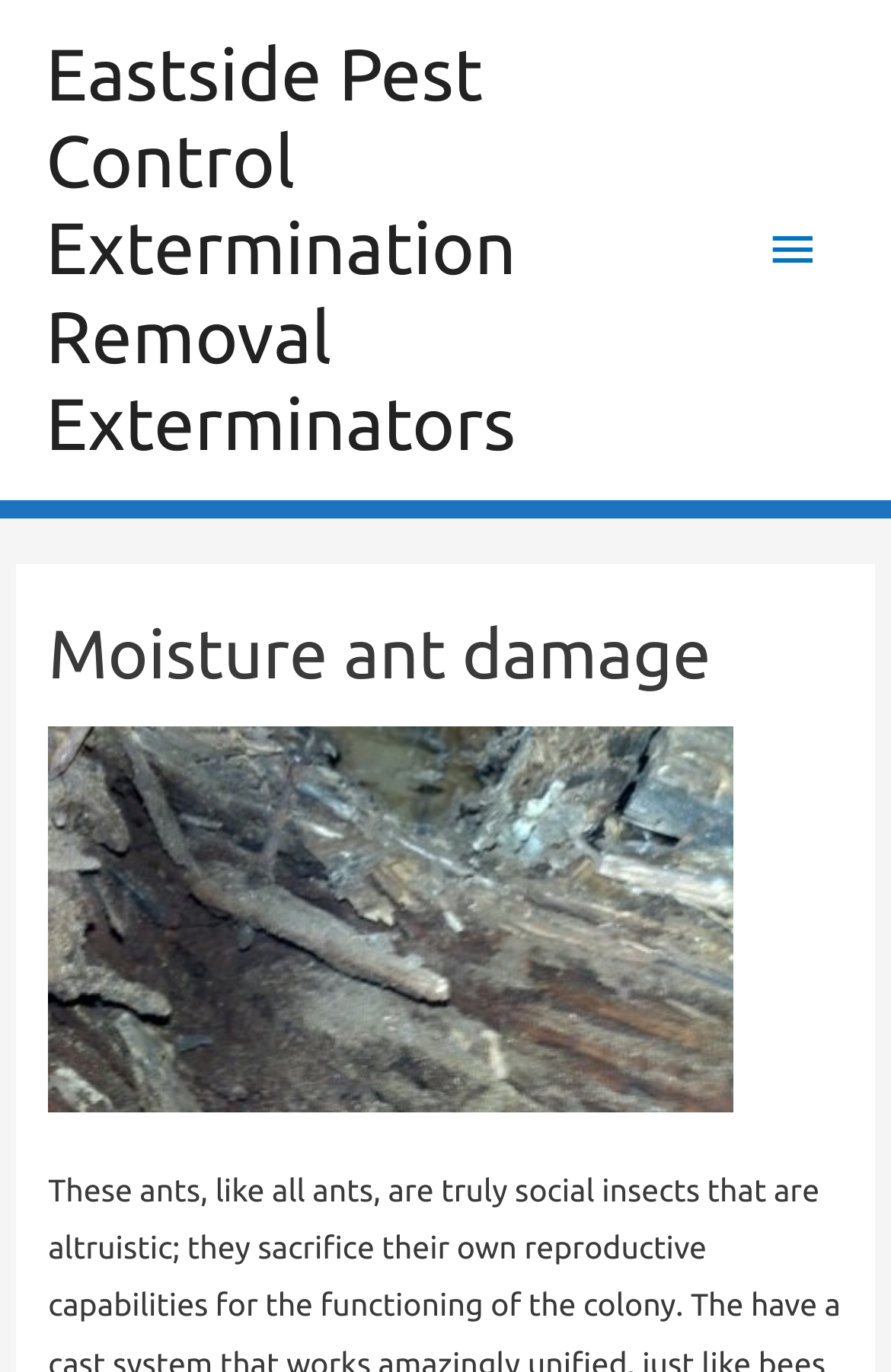Could you identify the text that serves as the heading for this webpage?

Moisture ant damage